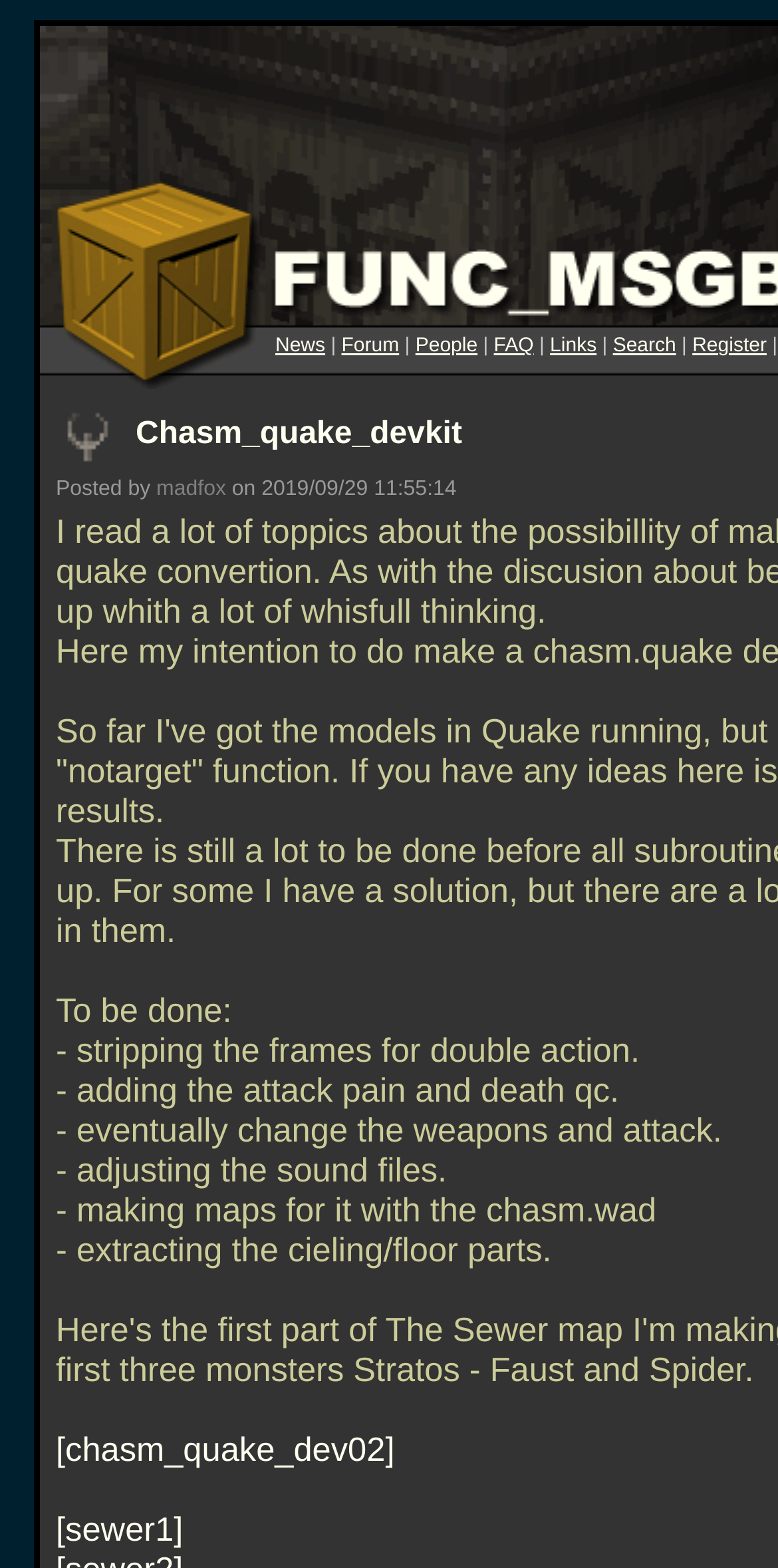Can you determine the bounding box coordinates of the area that needs to be clicked to fulfill the following instruction: "Register an account"?

[0.89, 0.214, 0.985, 0.228]